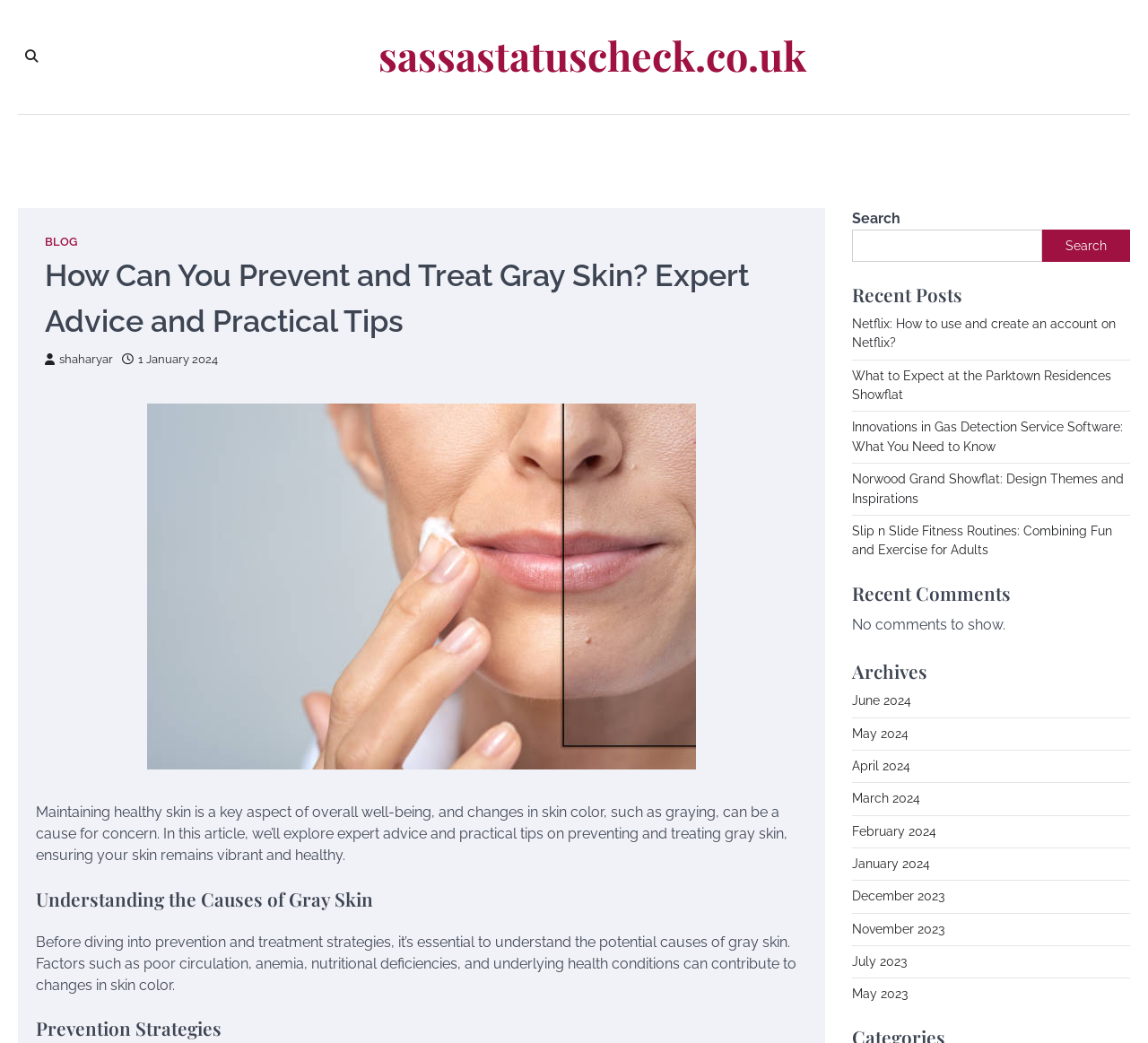What is the date of publication?
Look at the image and construct a detailed response to the question.

The date of publication can be found by looking at the link ' 1 January 2024' which is located below the author's name and above the static text.